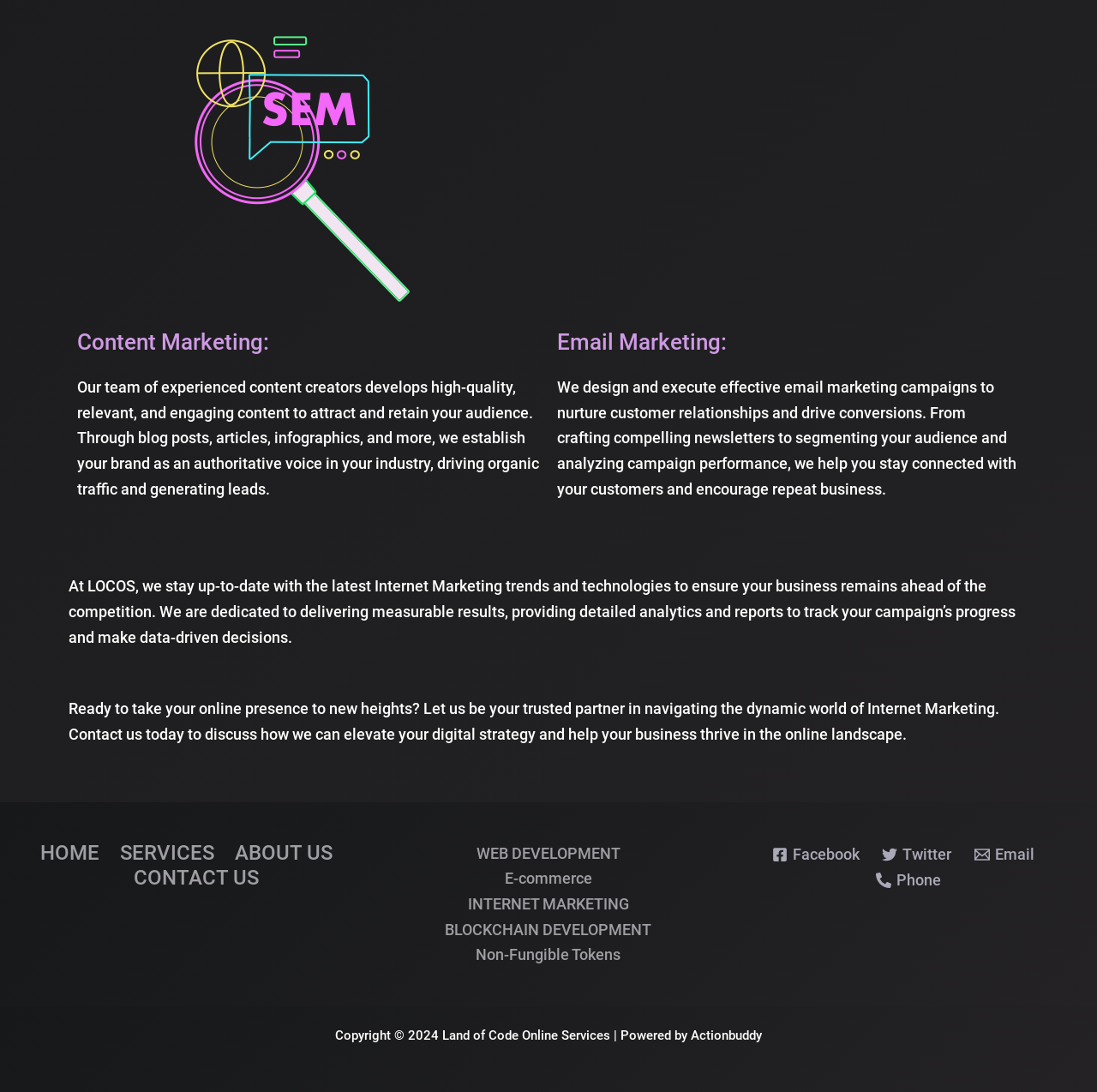Determine the bounding box coordinates for the UI element with the following description: "HOME". The coordinates should be four float numbers between 0 and 1, represented as [left, top, right, bottom].

[0.037, 0.77, 0.1, 0.793]